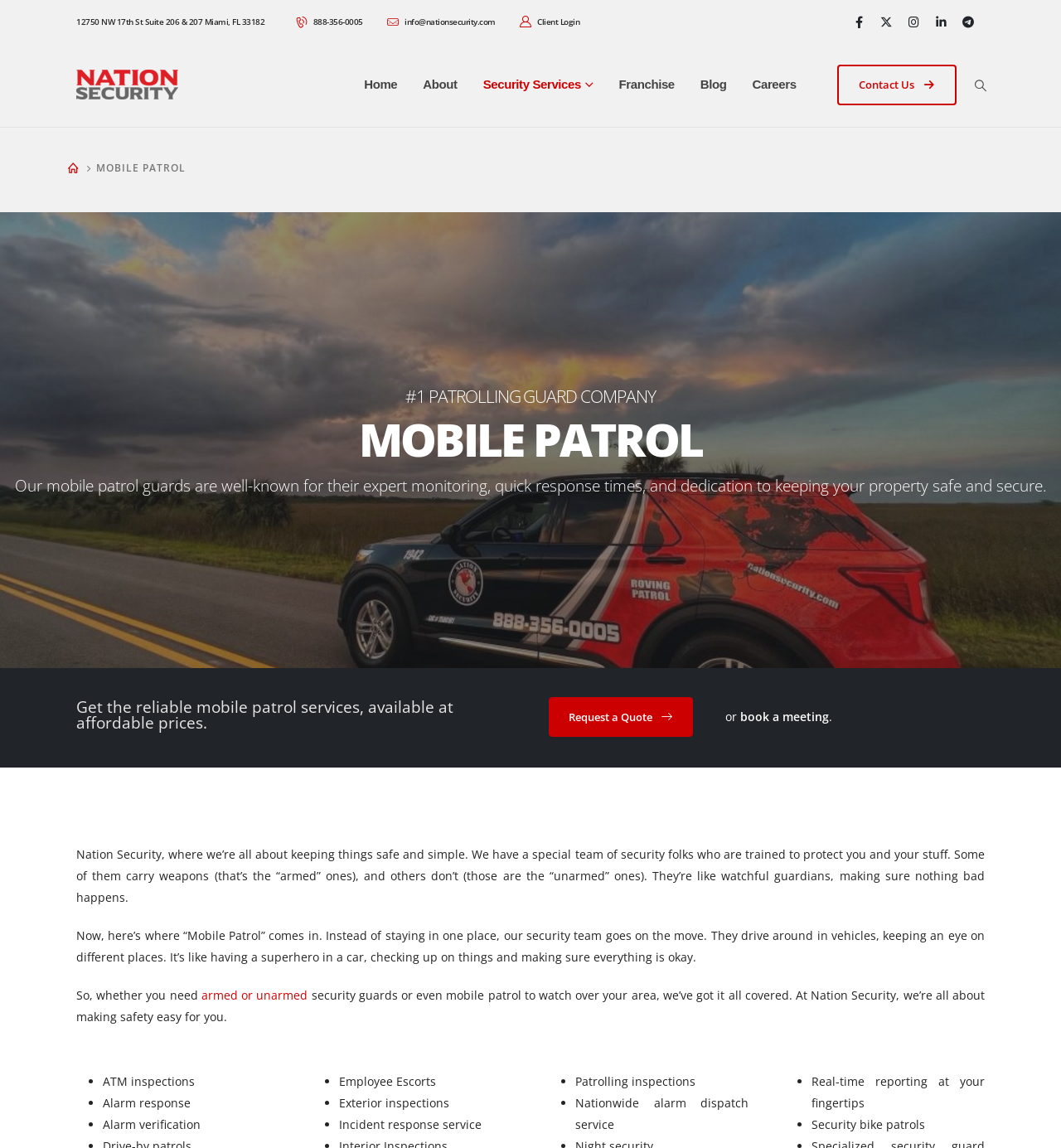Find the bounding box coordinates for the element that must be clicked to complete the instruction: "Request a Quote". The coordinates should be four float numbers between 0 and 1, indicated as [left, top, right, bottom].

[0.517, 0.607, 0.653, 0.642]